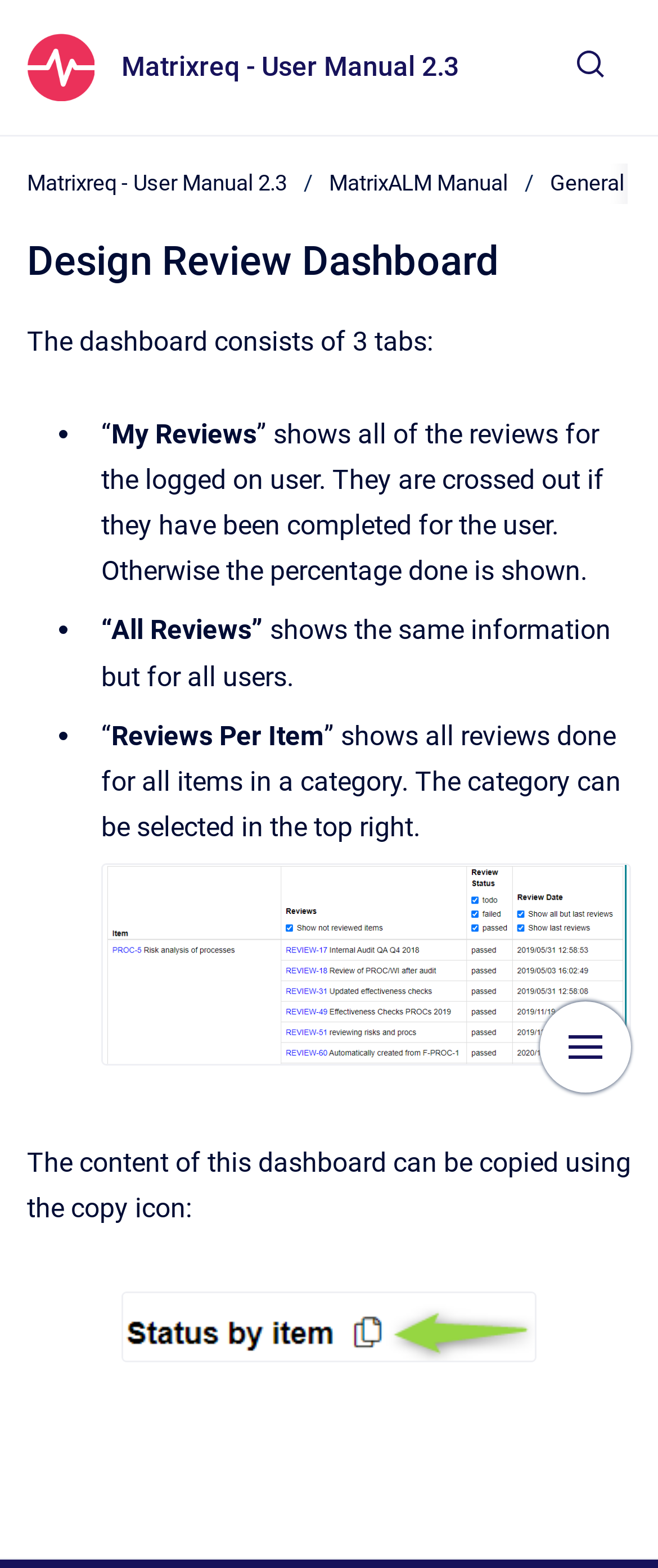What is shown in the 'Reviews Per Item' tab?
Please give a detailed and elaborate answer to the question.

The 'Reviews Per Item' tab shows all reviews done for all items in a category. The category can be selected in the top right.